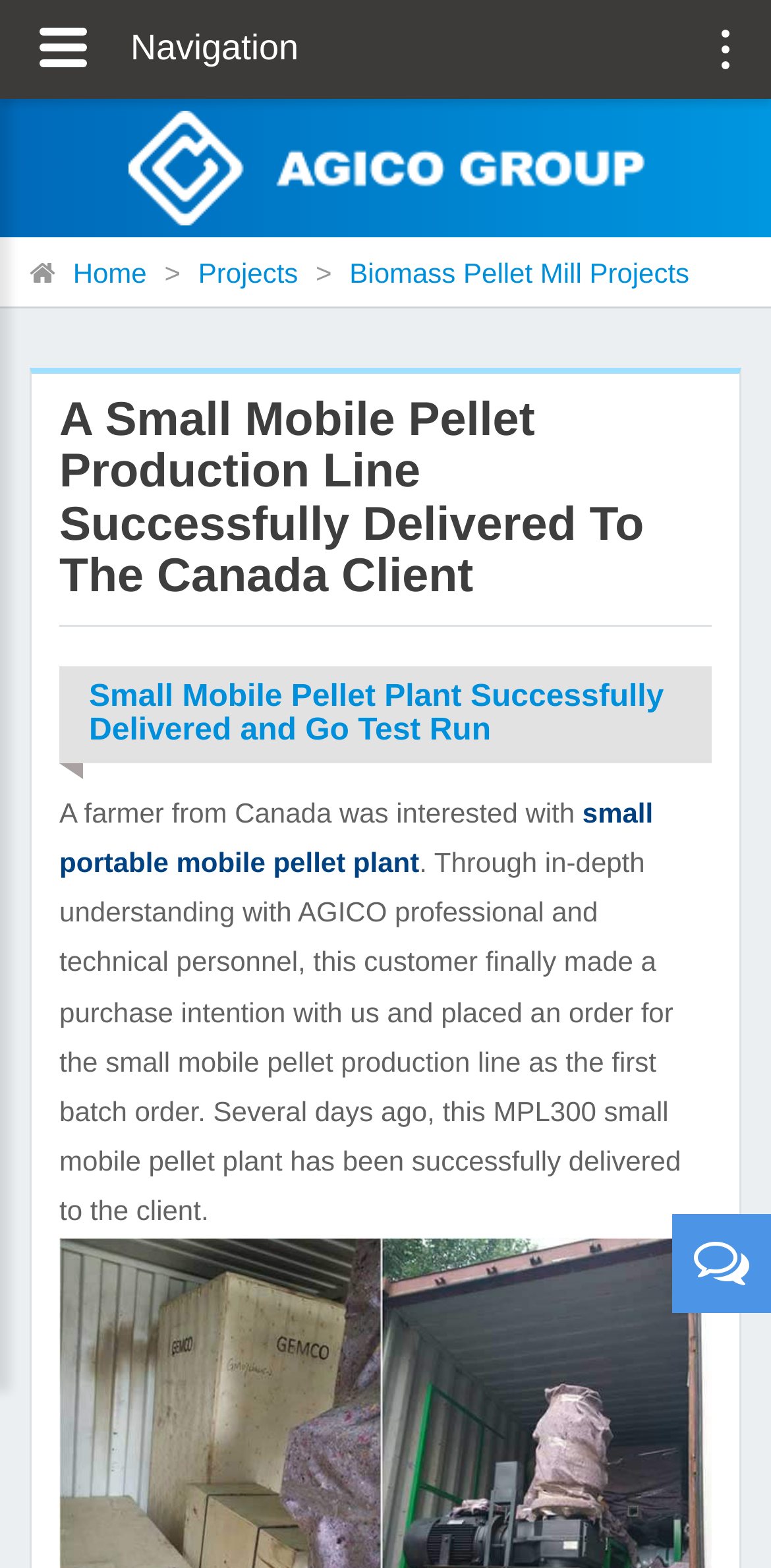What is the client's country of origin?
Please ensure your answer is as detailed and informative as possible.

The client's country of origin can be determined by reading the text 'A farmer from Canada was interested with small portable mobile pellet plant.' which indicates that the client is from Canada.